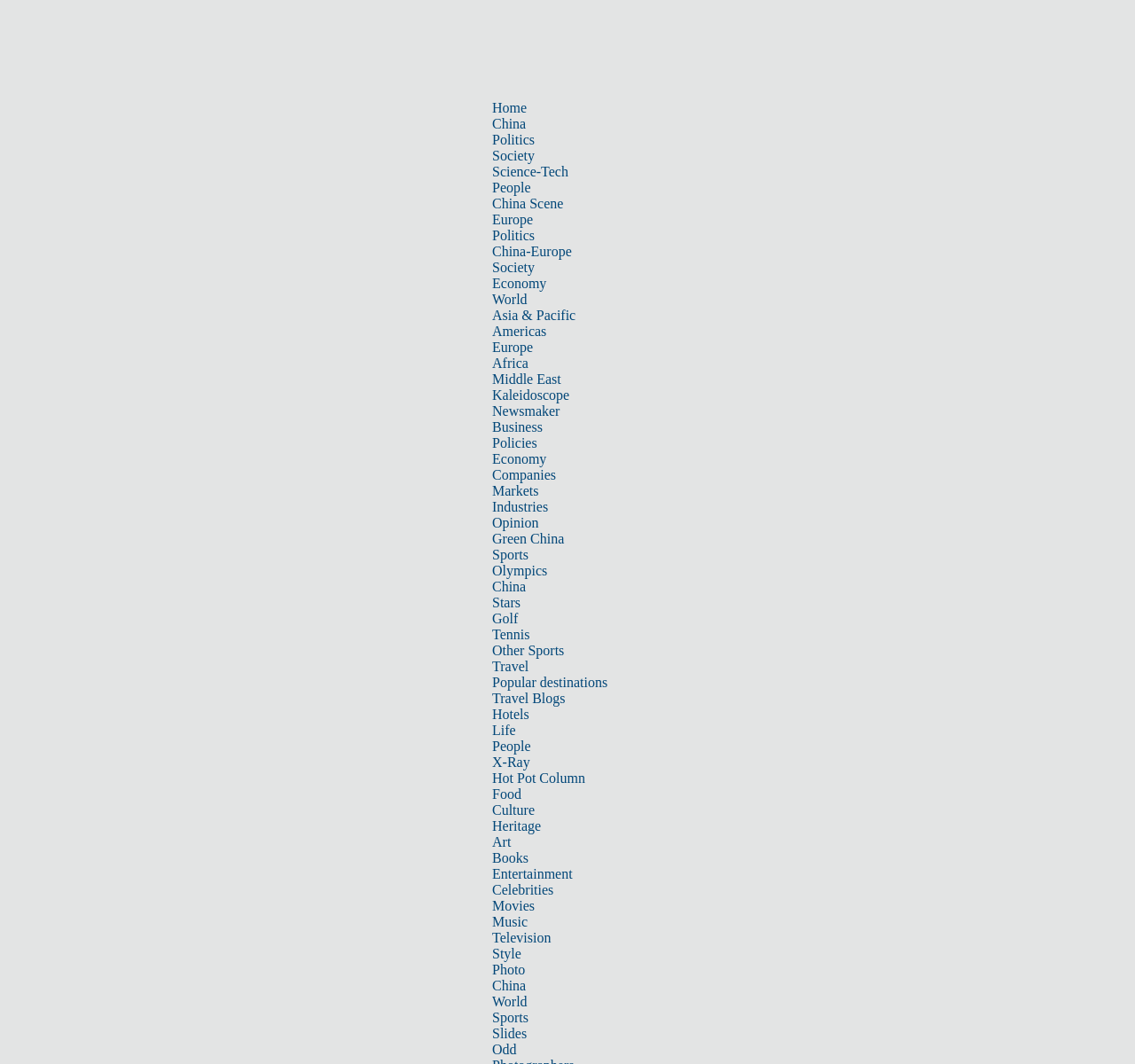Answer with a single word or phrase: 
Is there a 'Life' category in the top navigation menu?

Yes